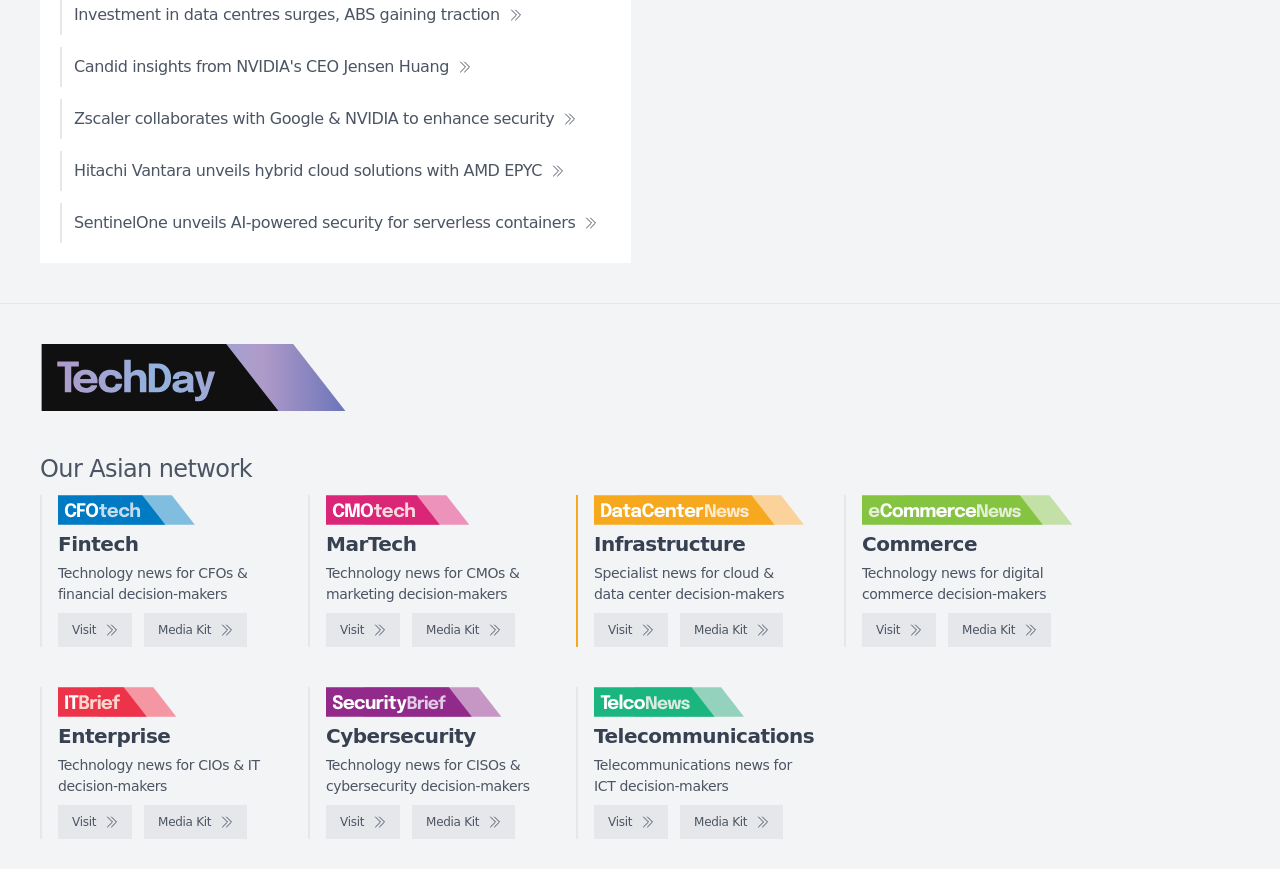Please determine the bounding box coordinates of the element's region to click for the following instruction: "Visit TechDay".

[0.031, 0.396, 0.271, 0.473]